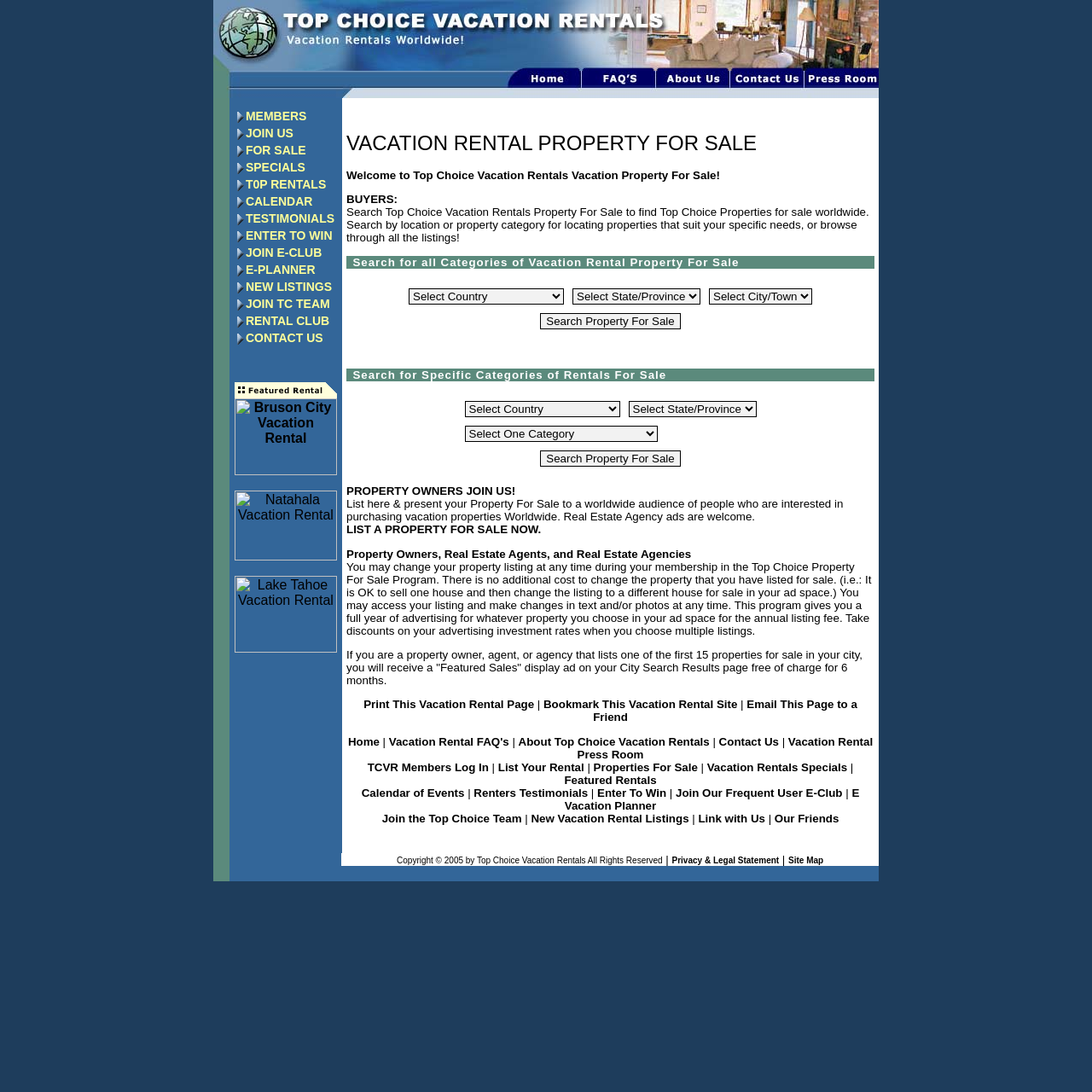Respond to the question below with a single word or phrase:
What type of rentals are offered on this website?

Vacation Rentals